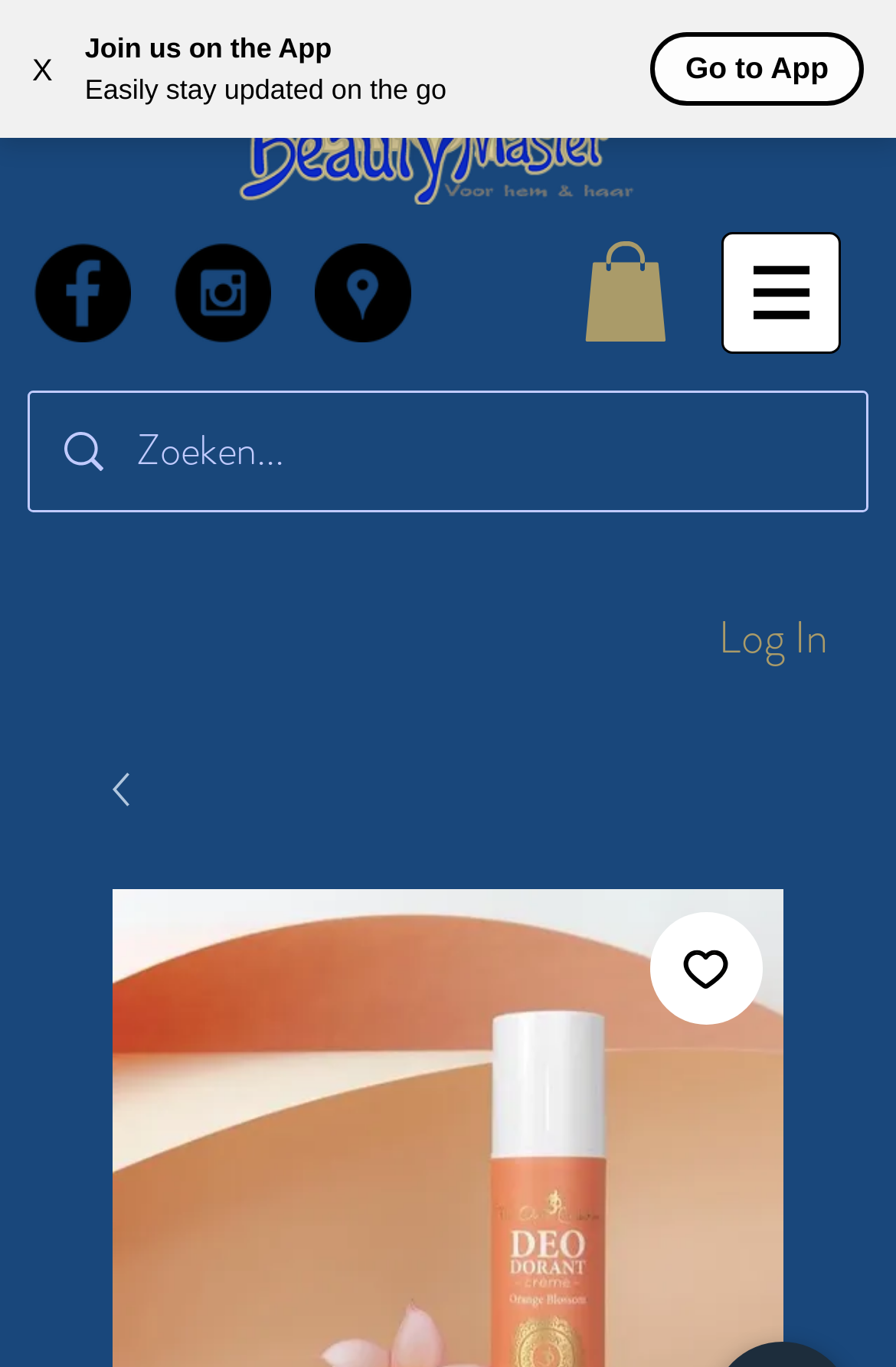Is the 'Log In' button available?
Analyze the image and deliver a detailed answer to the question.

The 'Log In' button is available on the webpage, which can be found in the upper right corner of the page, indicating that users can log in to their accounts.